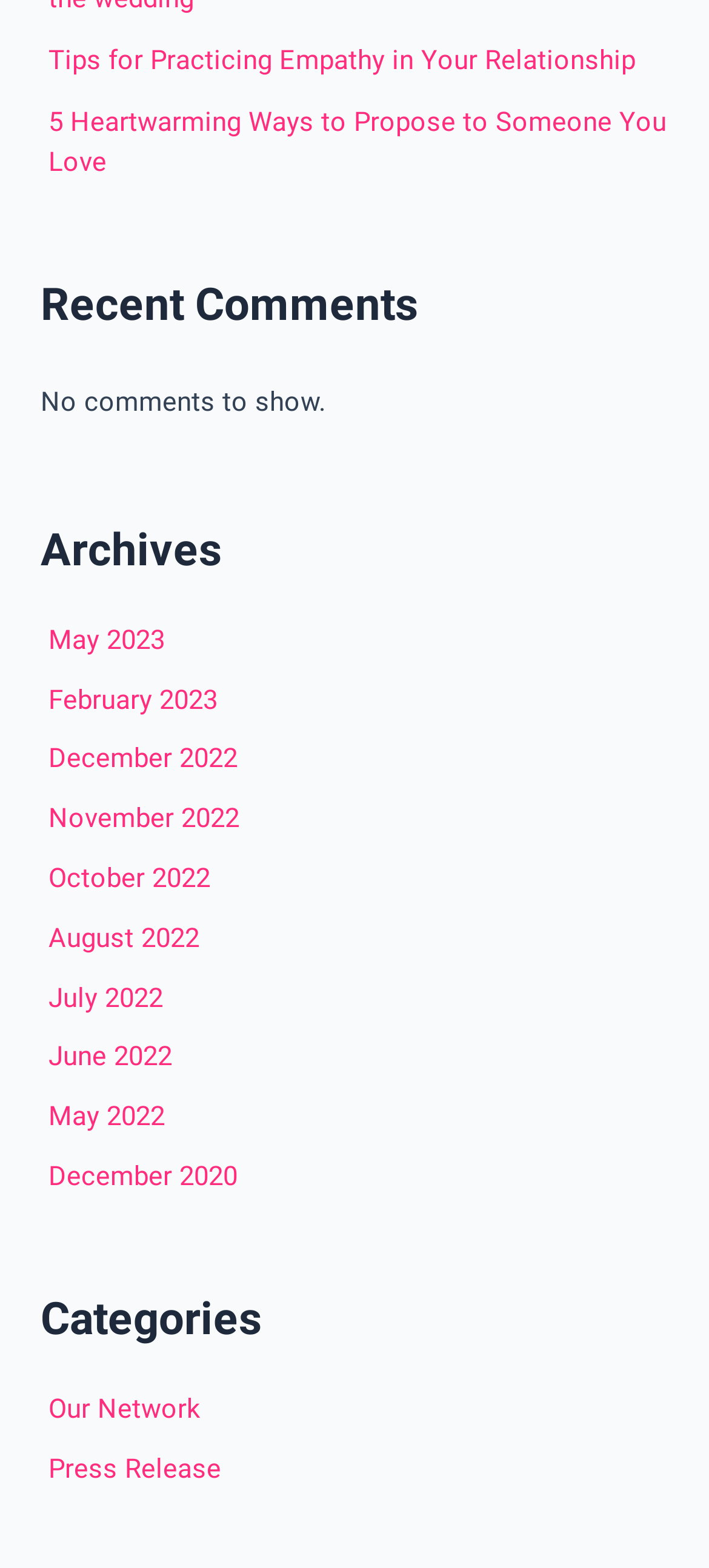Based on the element description: "Donate", identify the bounding box coordinates for this UI element. The coordinates must be four float numbers between 0 and 1, listed as [left, top, right, bottom].

None